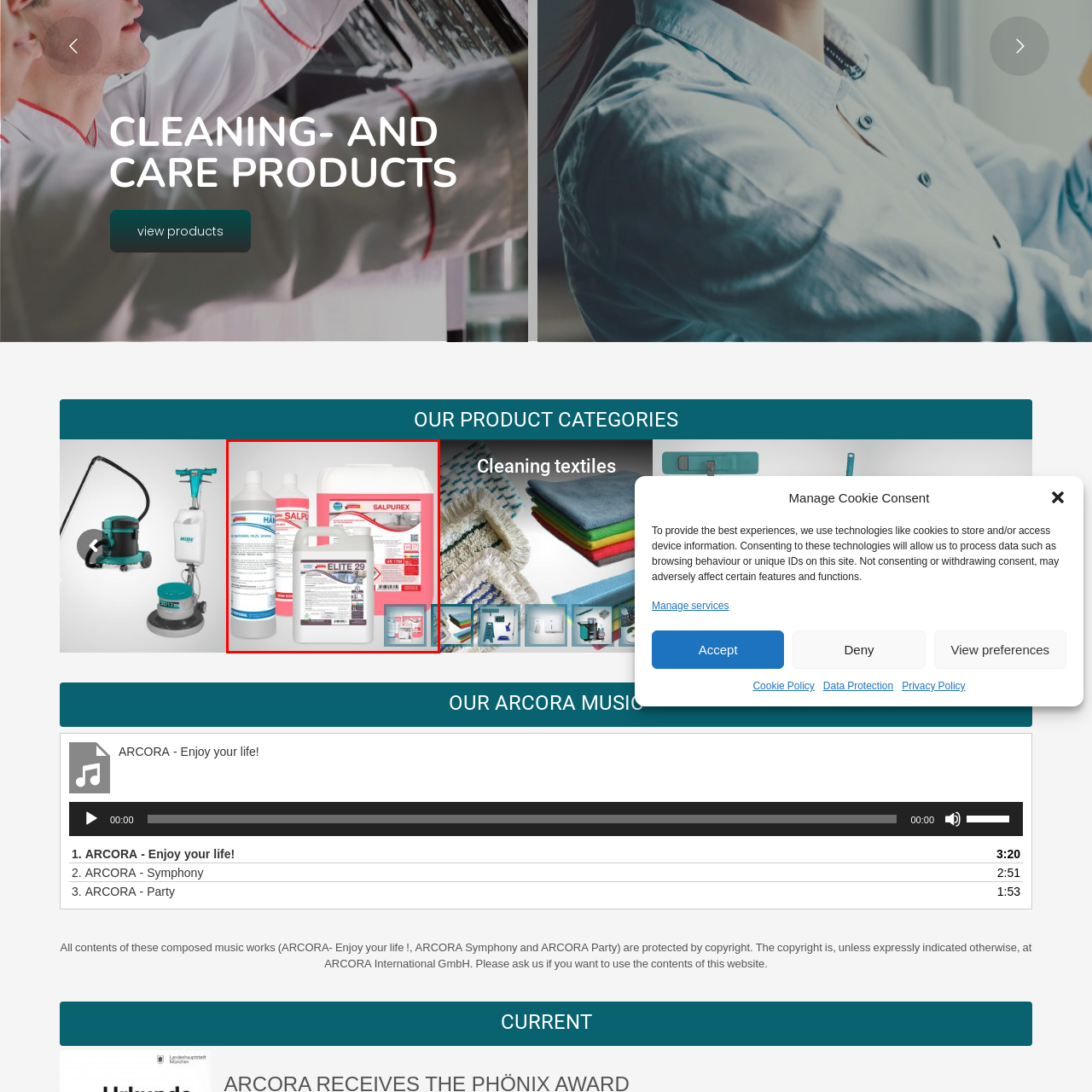How many tall bottles with labels are there?
Analyze the content within the red bounding box and offer a detailed answer to the question.

I carefully examined the image and counted the number of tall bottles with labels flanking the central container. I found two bottles, one labeled 'SALPU' and another with an unknown label.